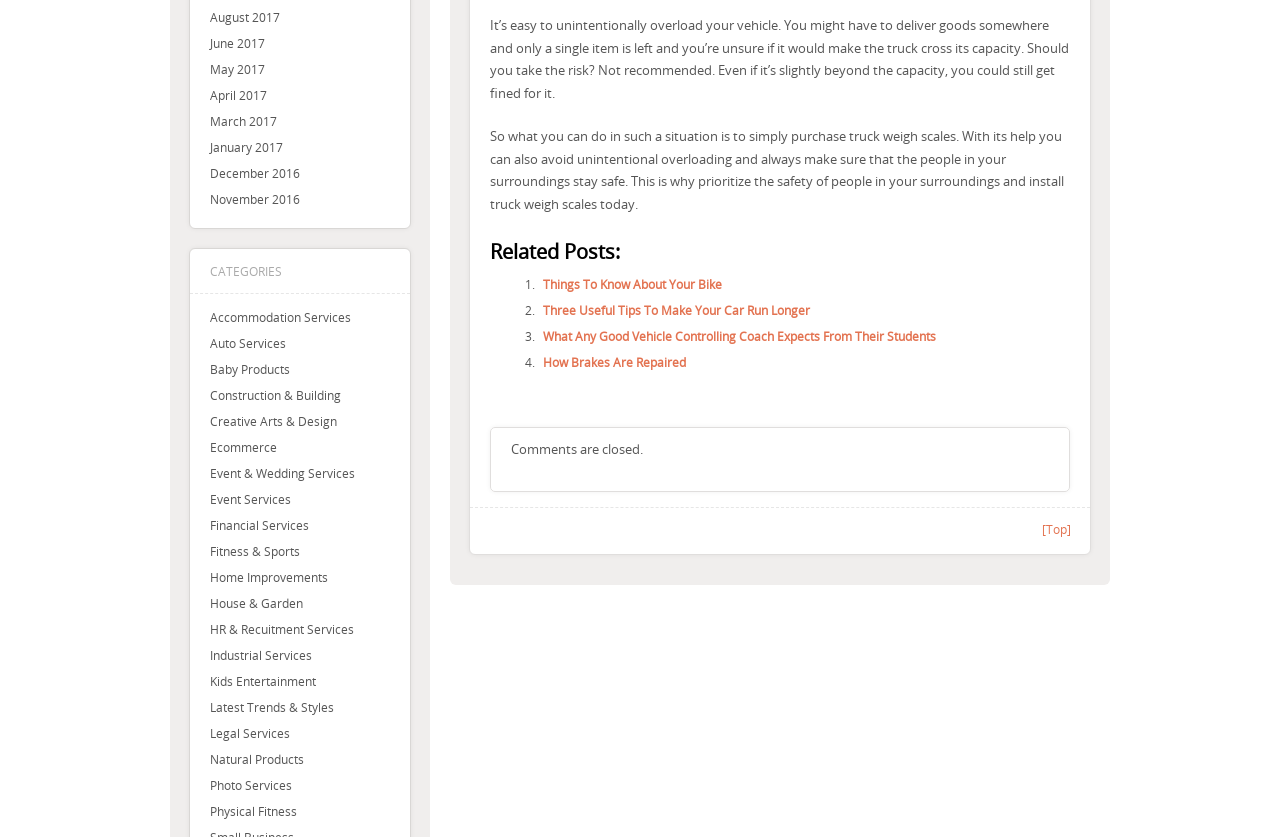What is the category of 'Accommodation Services'?
Answer with a single word or phrase, using the screenshot for reference.

CATEGORIES